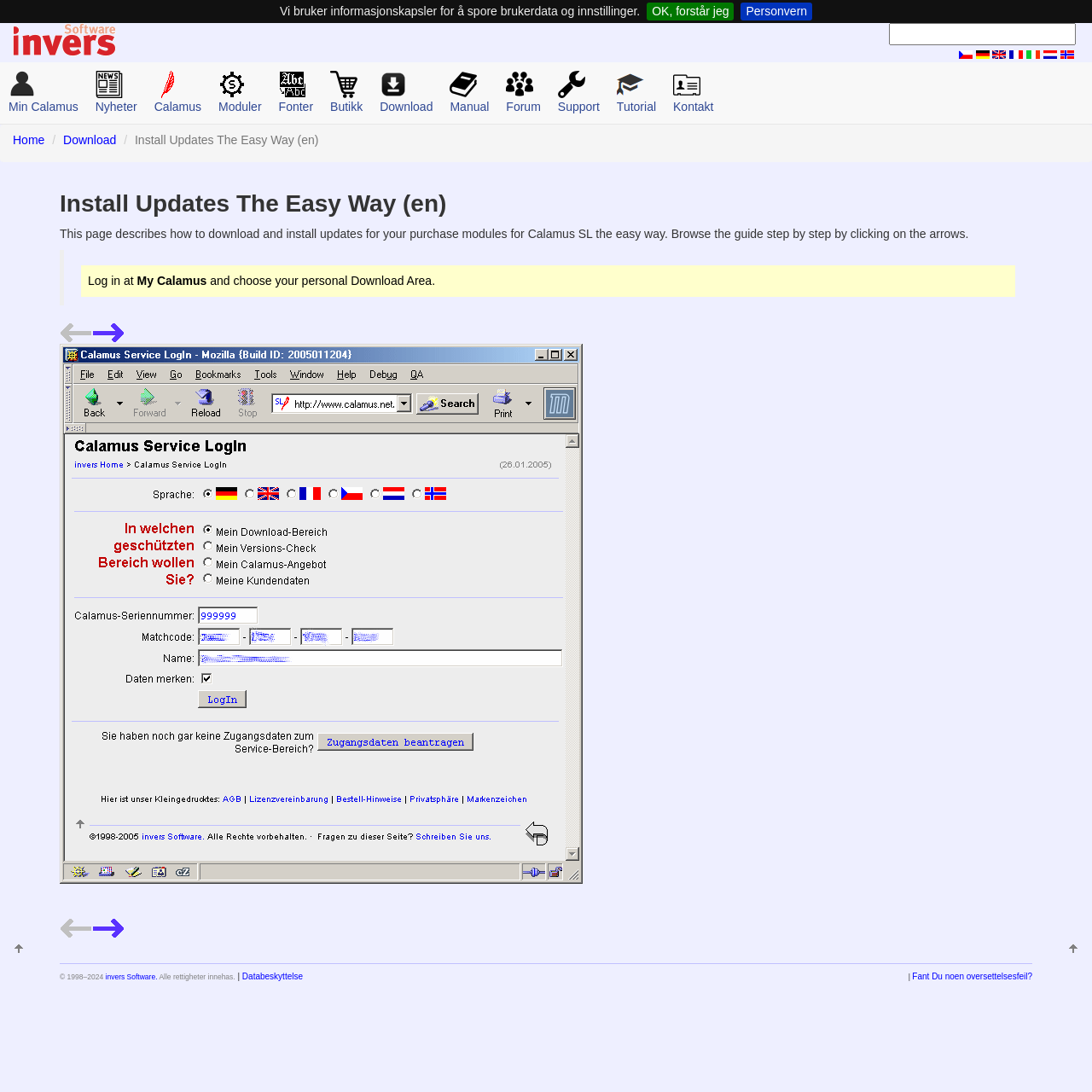Please answer the following question using a single word or phrase: 
What is the copyright period for the webpage content?

1998-2024